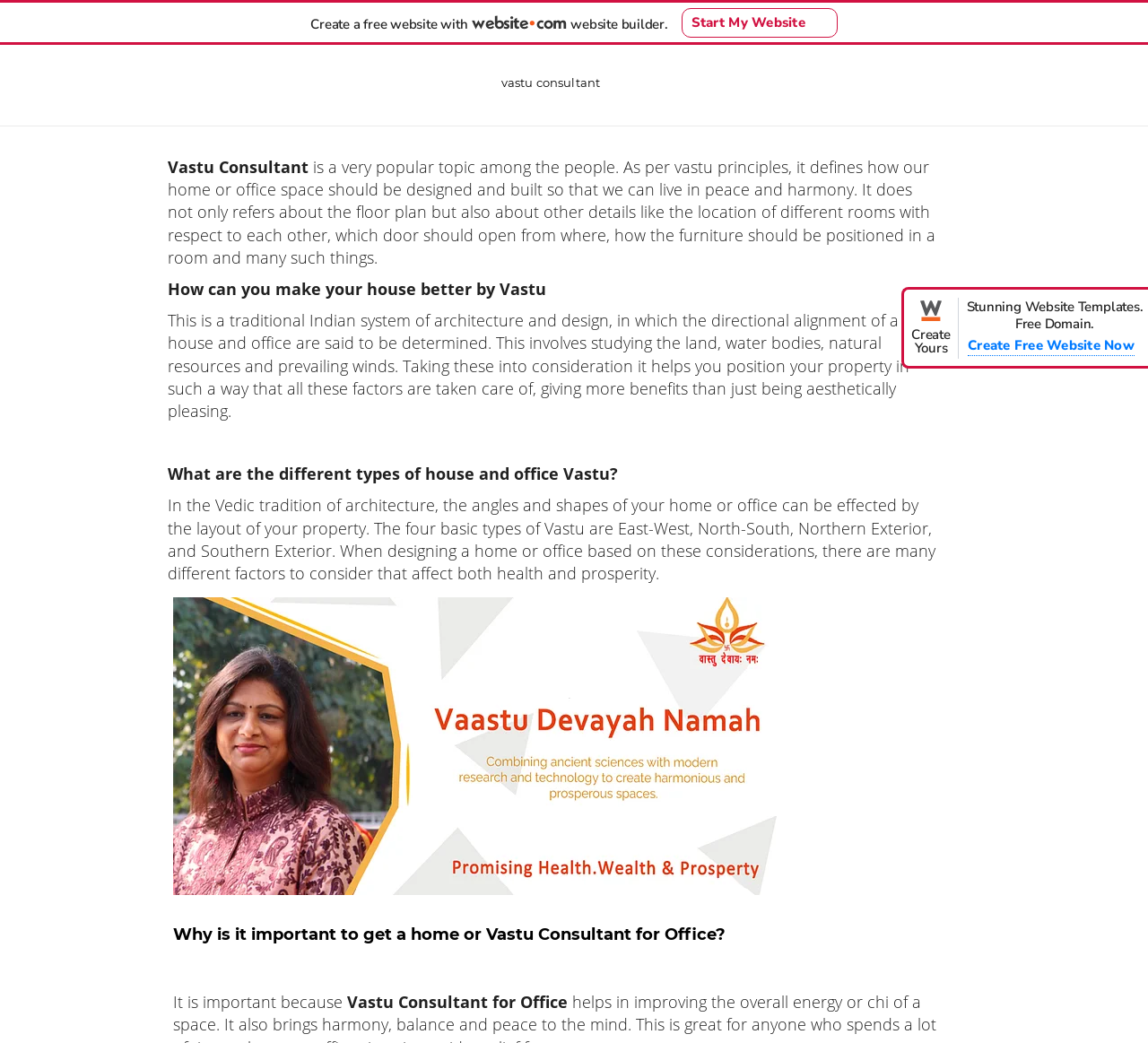Carefully examine the image and provide an in-depth answer to the question: What are the four basic types of Vastu?

According to the webpage, in the Vedic tradition of architecture, the angles and shapes of a home or office can be affected by the layout of the property, and the four basic types of Vastu are East-West, North-South, Northern Exterior, and Southern Exterior.